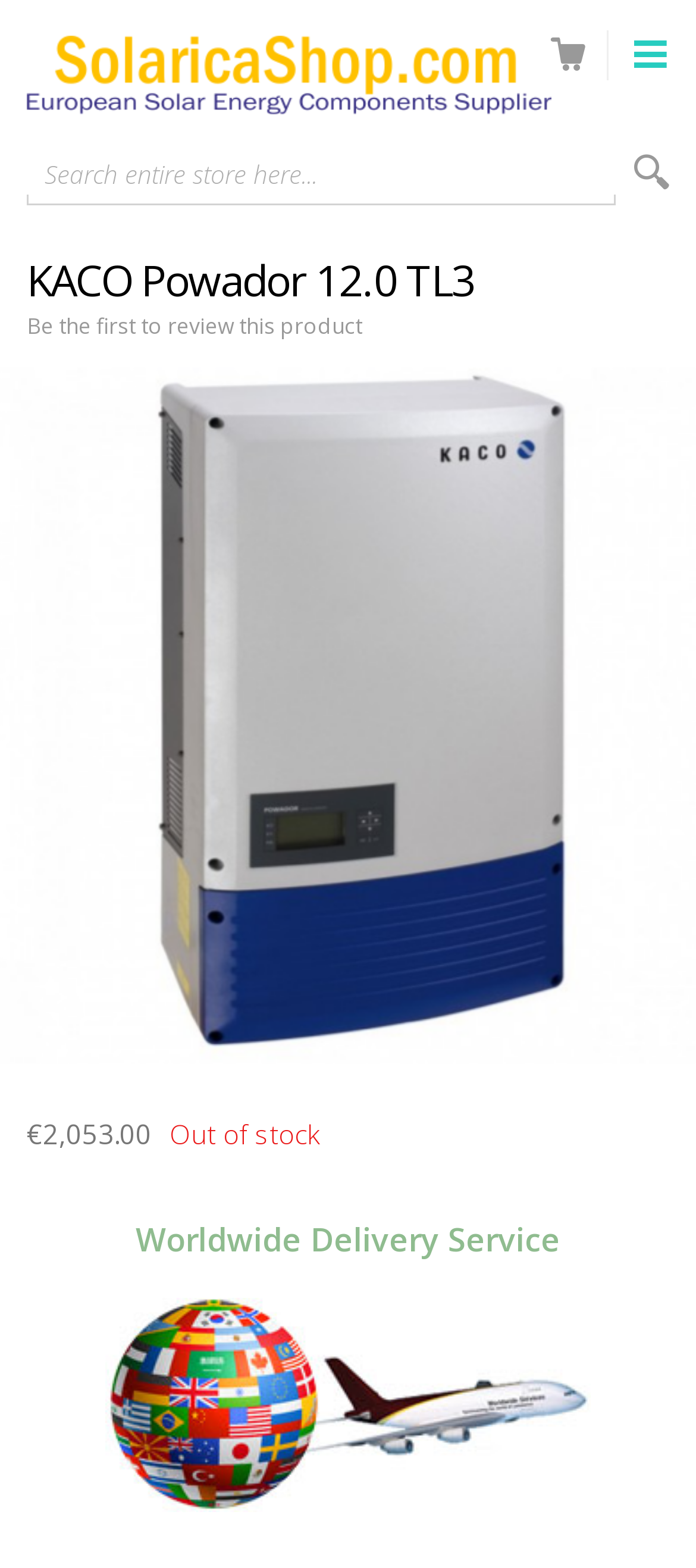Provide a thorough description of the webpage you see.

The webpage is about purchasing the KACO Powador 12.0 TL3 three-phase solar inverter for commercial photovoltaic systems. At the top left, there is a link to the website's homepage, "SolaricaShop.com - European Solar Energy Components Supplier", accompanied by an image with the same description. 

On the top right, there are two social media links, represented by icons. Next to them, a search bar is located, consisting of a button labeled "Search" and a textbox with a placeholder text "Search entire store here...". 

Below the search bar, a heading "KACO Powador 12.0 TL3" is displayed. Underneath the heading, there is a link to review the product, which is currently empty since it's the first product review. 

The product's price, "€2,053.00", is shown in the middle of the page. Unfortunately, the product is currently out of stock, as indicated by the text "Out of stock" next to the price. 

At the bottom of the page, there is a notice about the "Worldwide Delivery Service" and an image representing the international delivery service.